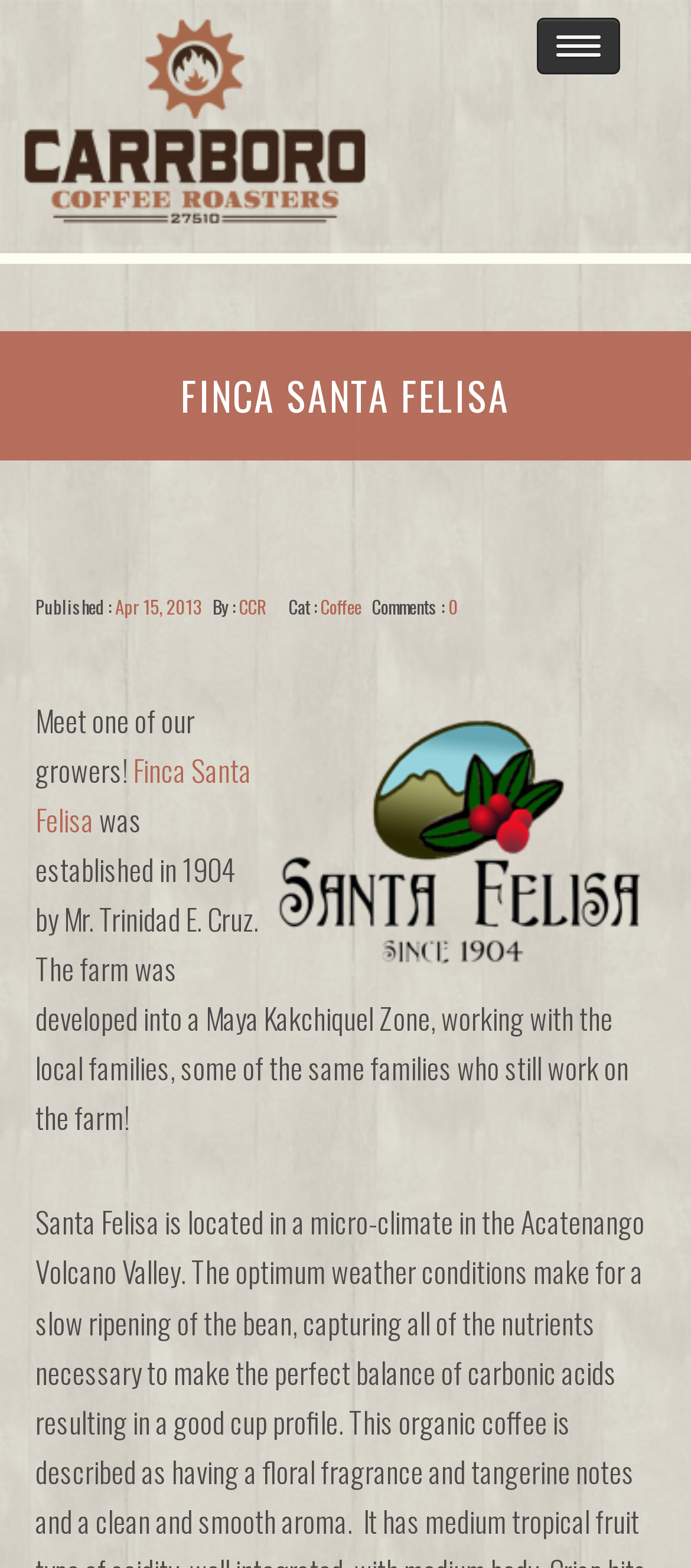From the webpage screenshot, predict the bounding box coordinates (top-left x, top-left y, bottom-right x, bottom-right y) for the UI element described here: Find Us

[0.072, 0.524, 0.559, 0.56]